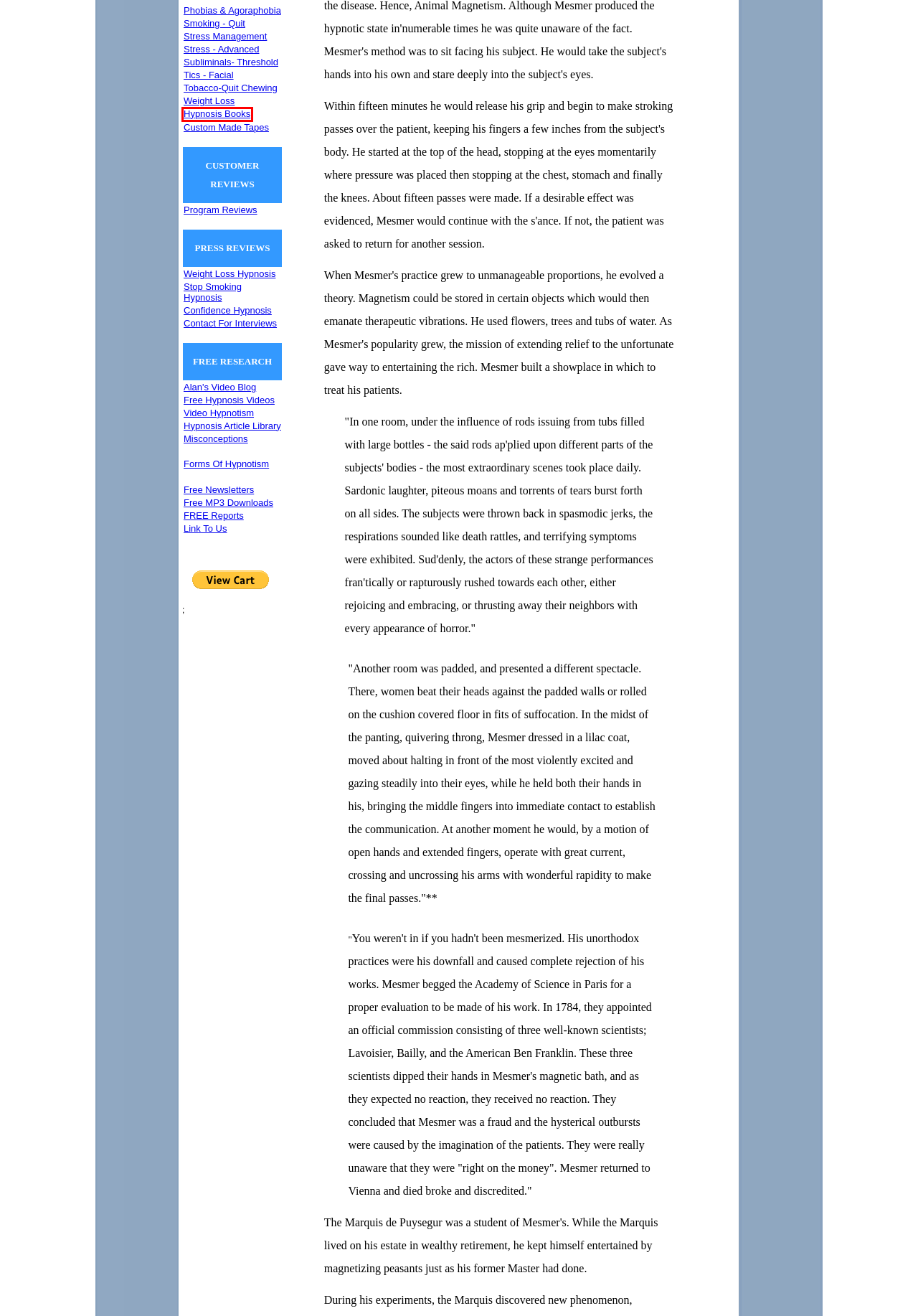Take a look at the provided webpage screenshot featuring a red bounding box around an element. Select the most appropriate webpage description for the page that loads after clicking on the element inside the red bounding box. Here are the candidates:
A. Free Hypnosis Article Library And Self-Help Repository
B. Neuro-VISION » Alan B. Densky, CH: What The Mind Causes, The Mind Can Cure!
C. Self-Confidence Hypnosis CDs ® Downloads | Social Phobias
D. Self-Hypnosis & NLP Books | Hypnosis Scripts | Neuro-VISION
E. Quit Smoking Hypnosis Product Review
F. How To Reduce Stess Or Anxiety Hypnosis | Neuro-VISION®
G. Neuro-VISION Appetite and Smoking Control Centers
H. Neuro-VISION Hypnosis Educational Videos

D